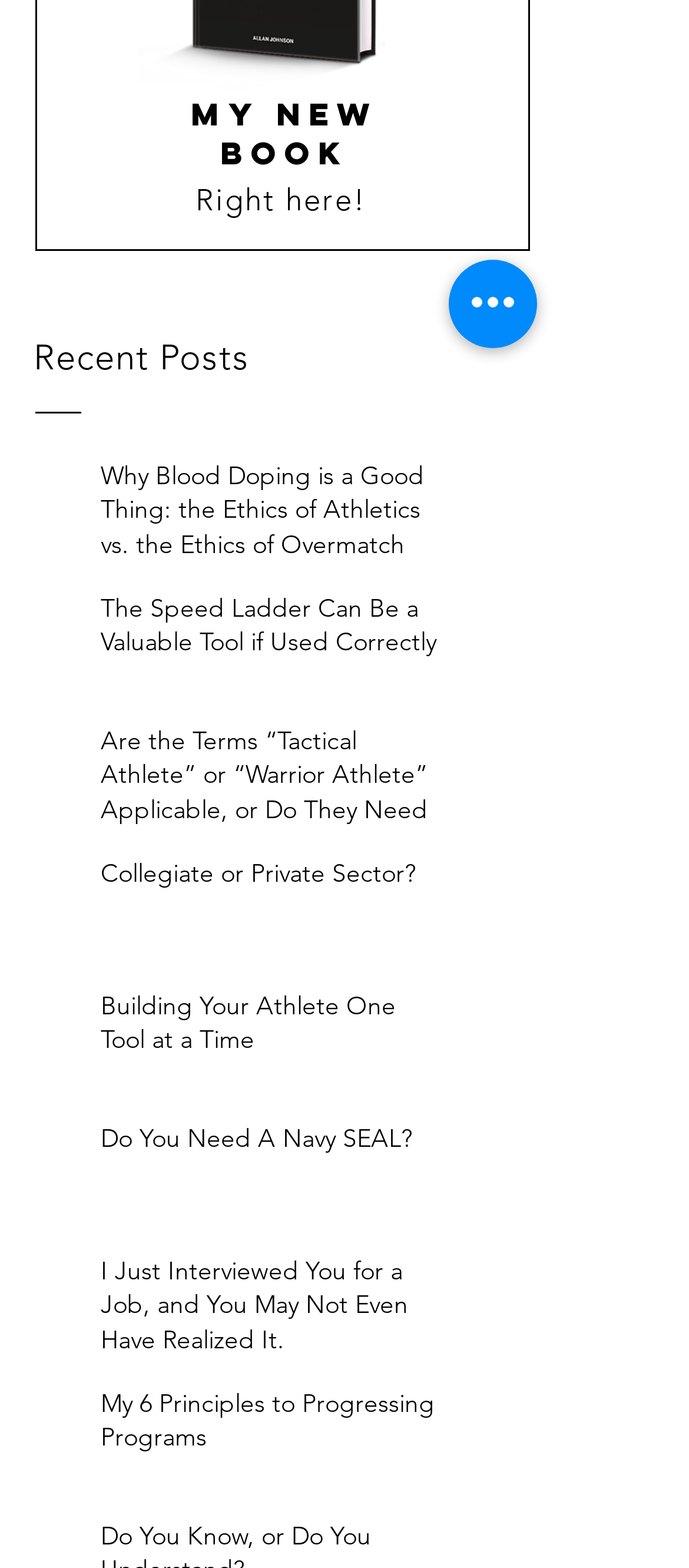Identify the bounding box for the given UI element using the description provided. Coordinates should be in the format (top-left x, top-left y, bottom-right x, bottom-right y) and must be between 0 and 1. Here is the description: MY NEW BOOK

[0.277, 0.06, 0.548, 0.111]